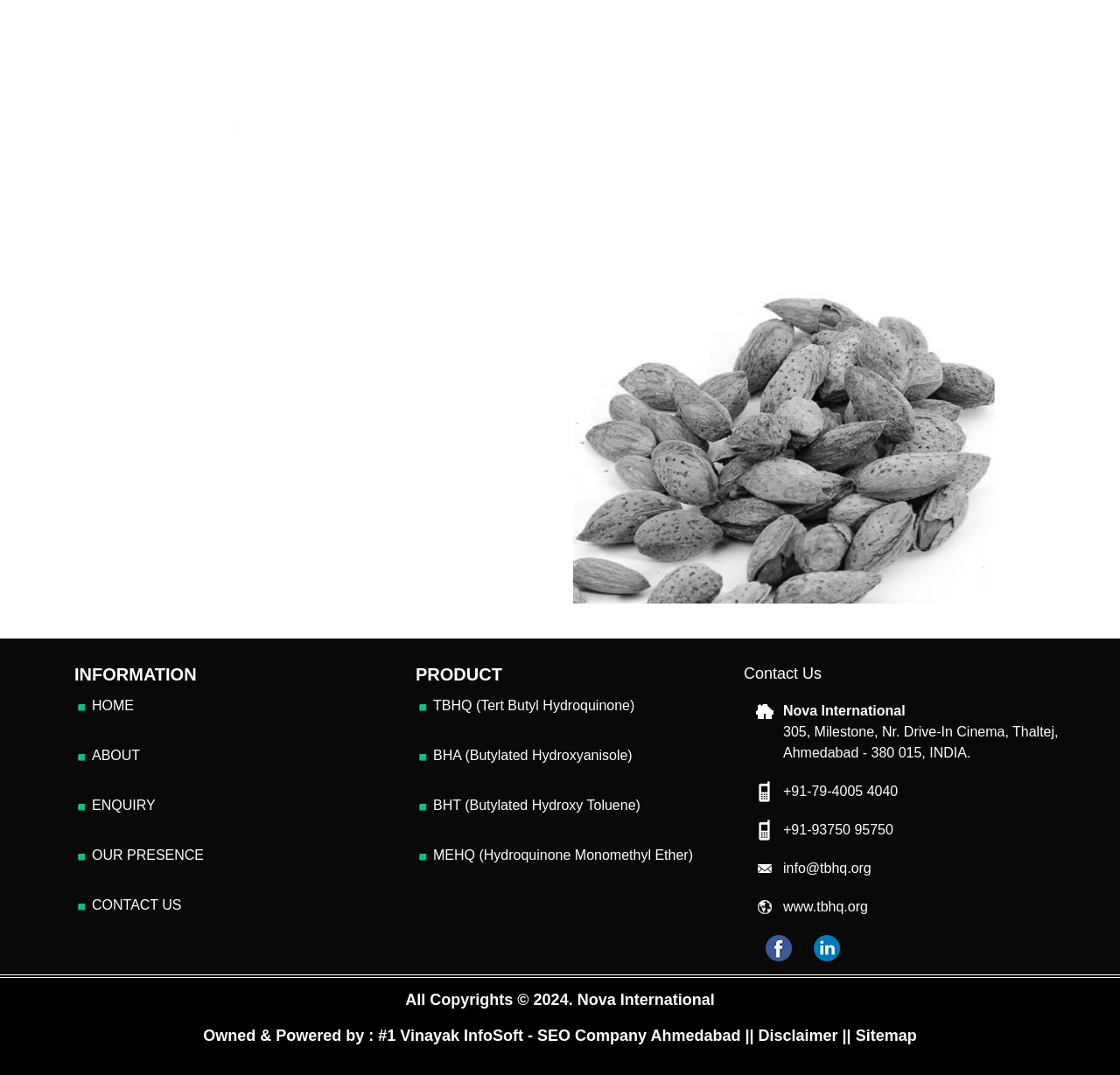Give the bounding box coordinates for this UI element: "MEHQ (Hydroquinone Monomethyl Ether)". The coordinates should be four float numbers between 0 and 1, arranged as [left, top, right, bottom].

[0.387, 0.789, 0.619, 0.803]